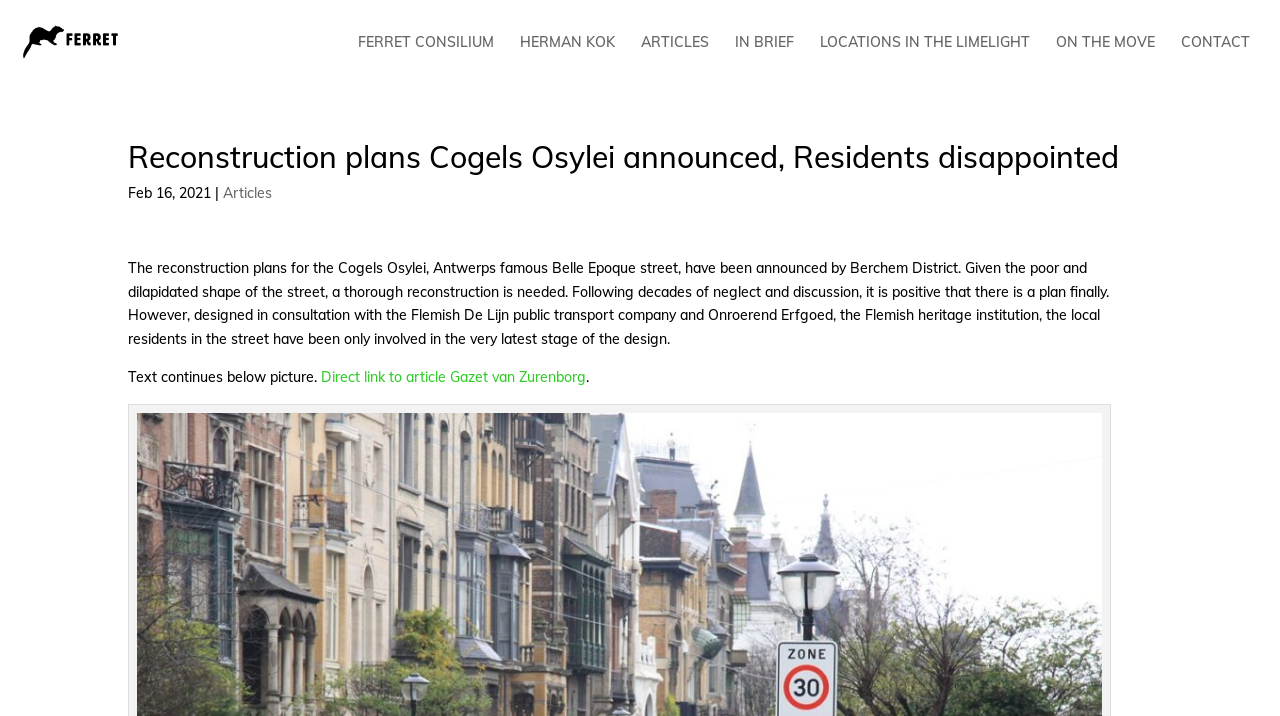Specify the bounding box coordinates of the element's area that should be clicked to execute the given instruction: "view Direct link to article Gazet van Zurenborg". The coordinates should be four float numbers between 0 and 1, i.e., [left, top, right, bottom].

[0.251, 0.514, 0.458, 0.539]